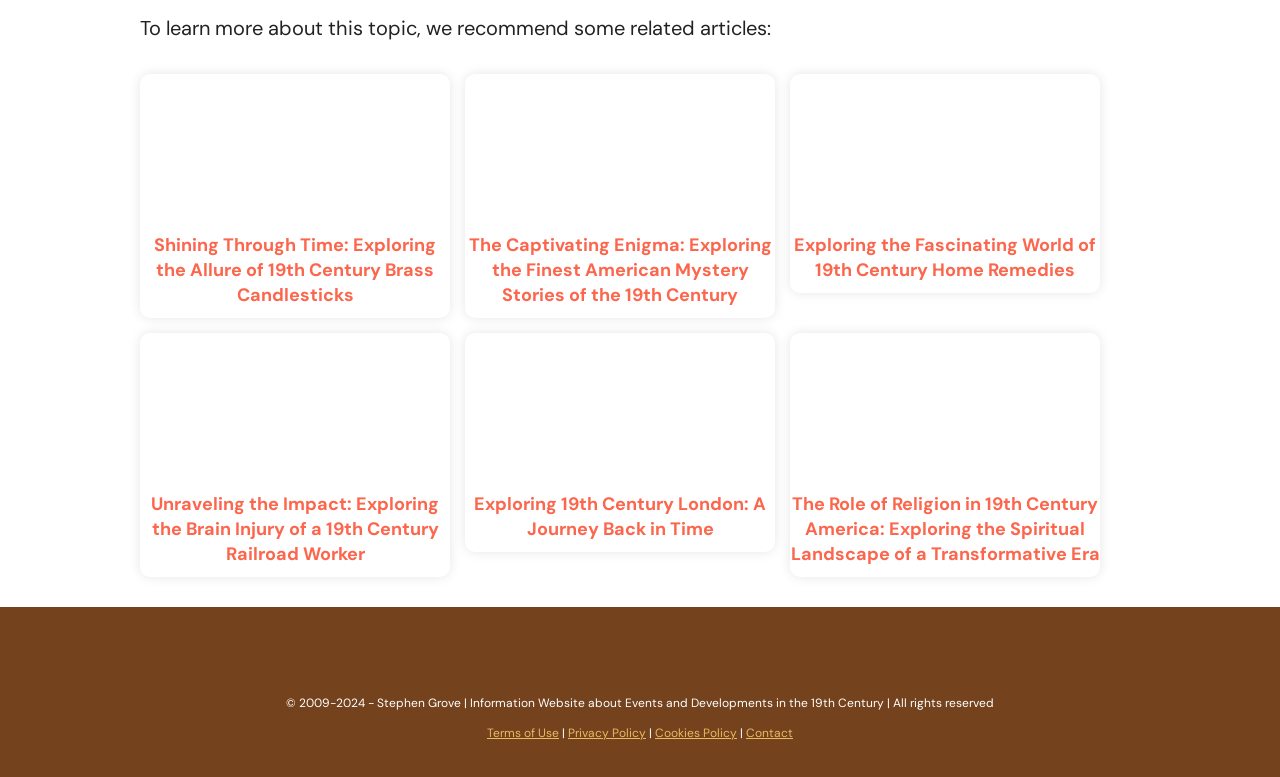Locate the bounding box of the UI element described in the following text: "Sears Davies".

None